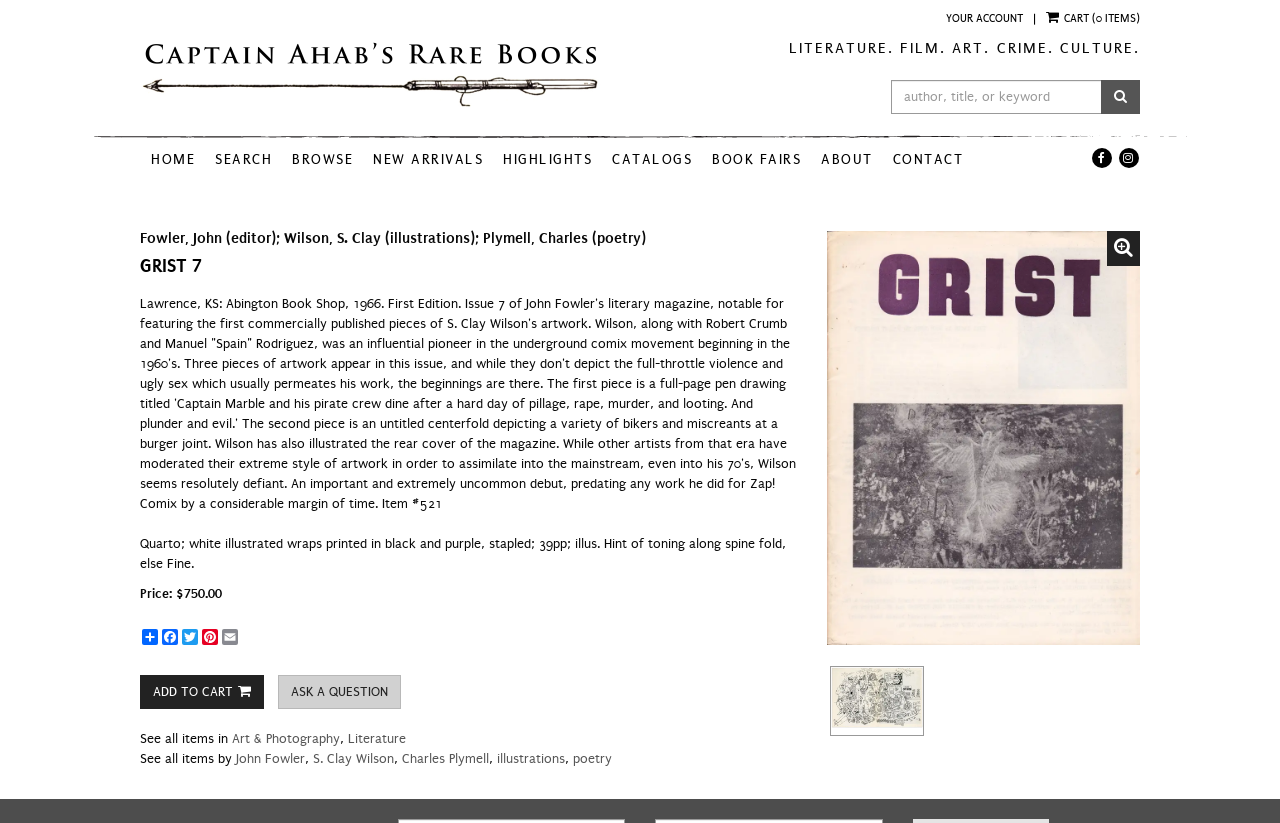Please locate the bounding box coordinates of the element's region that needs to be clicked to follow the instruction: "Select the 'Downloads' tab". The bounding box coordinates should be provided as four float numbers between 0 and 1, i.e., [left, top, right, bottom].

None